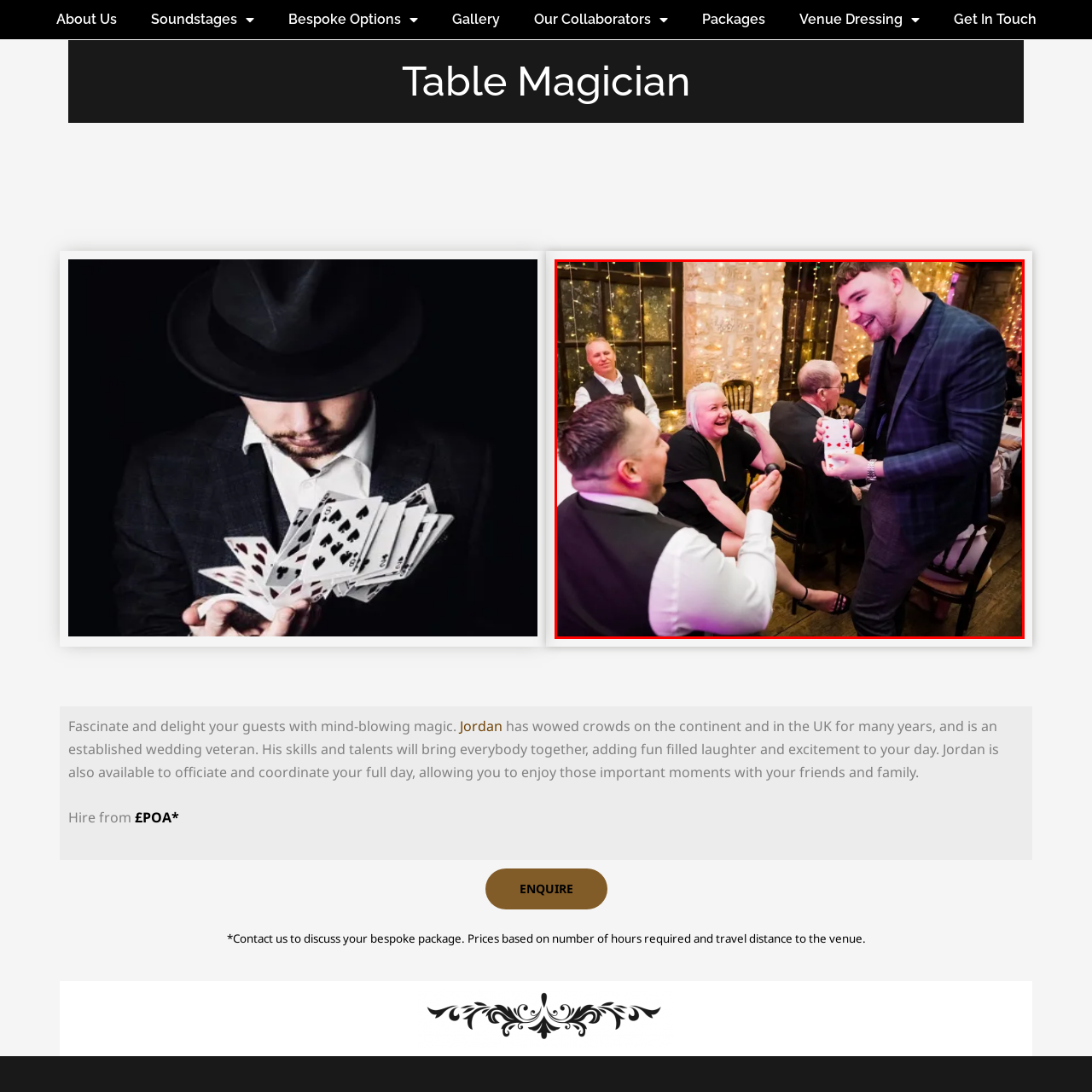Please scrutinize the image marked by the red boundary and answer the question that follows with a detailed explanation, using the image as evidence: 
What is the atmosphere of the event?

The caption describes the atmosphere of the event as festive, which is highlighted by the twinkling lights in the background, suggesting a lively and celebratory mood that complements the magician's entertaining performance.